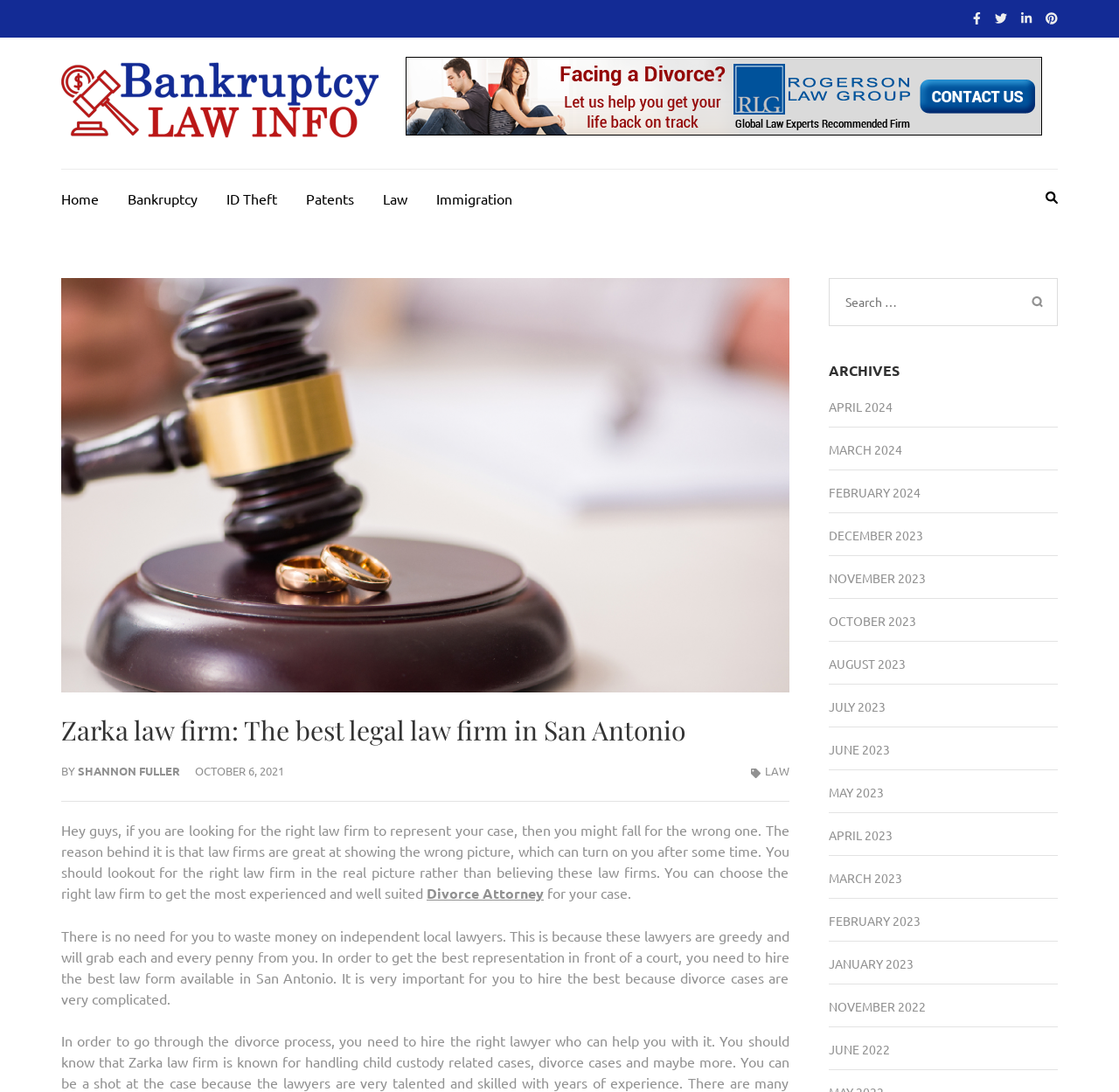Find the bounding box coordinates of the clickable area required to complete the following action: "View archives for APRIL 2024".

[0.74, 0.365, 0.797, 0.38]